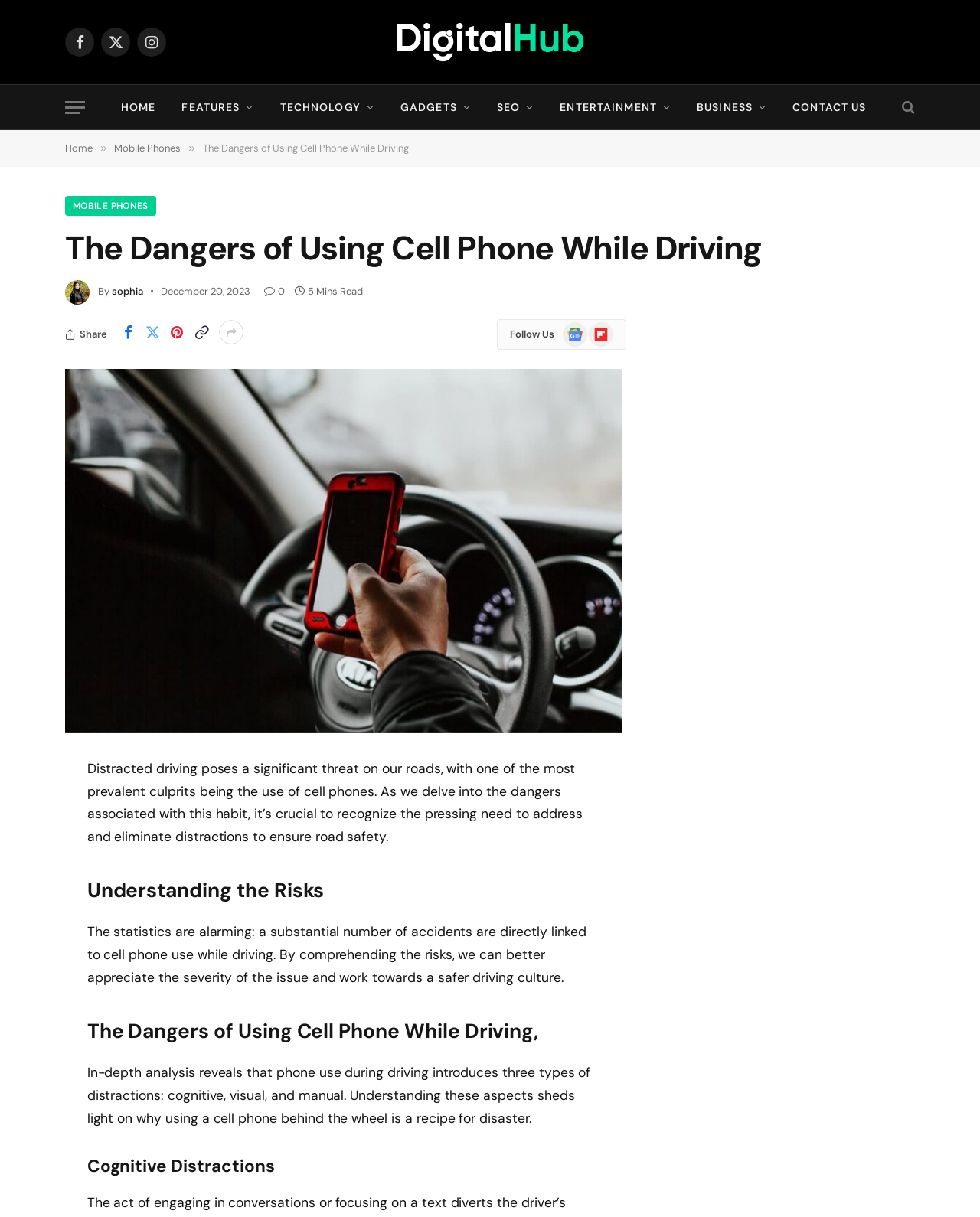Please predict the bounding box coordinates (top-left x, top-left y, bottom-right x, bottom-right y) for the UI element in the screenshot that fits the description: Business

[0.698, 0.07, 0.795, 0.106]